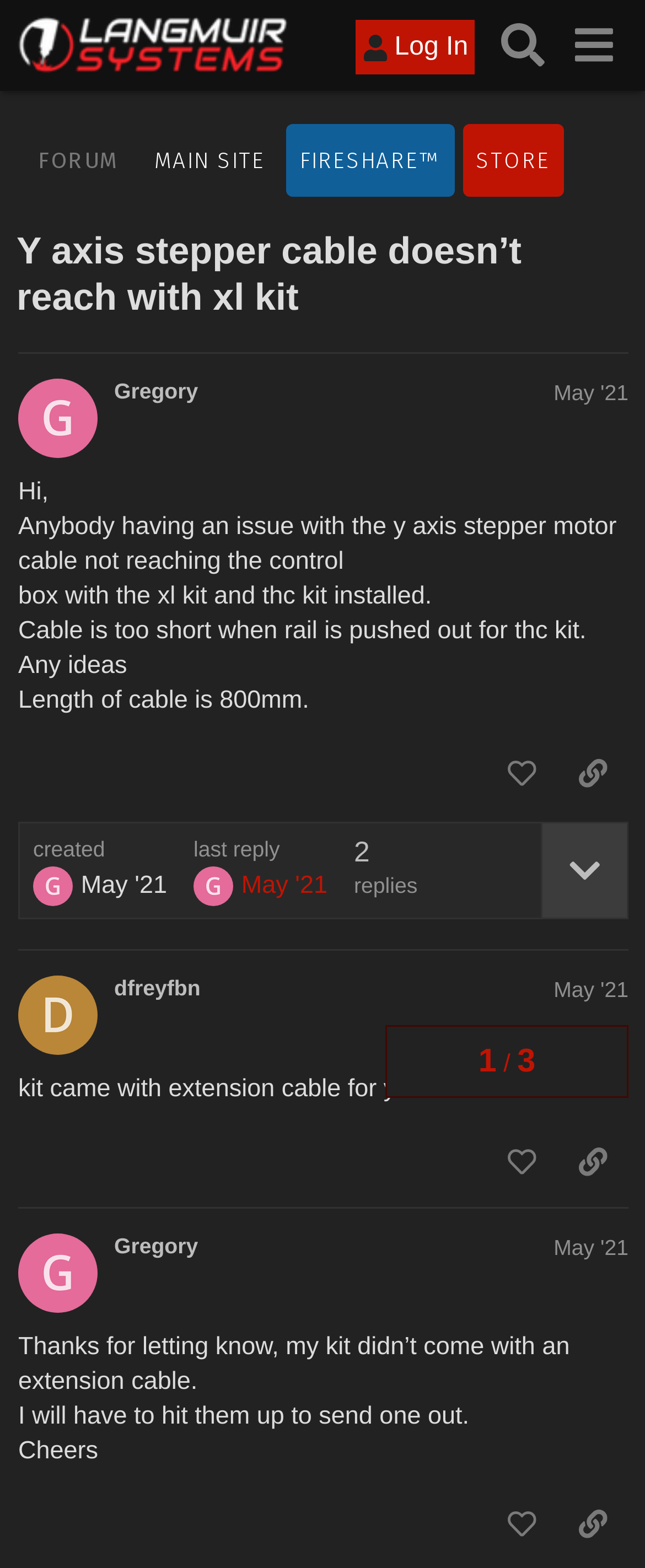Locate the UI element described by Log In in the provided webpage screenshot. Return the bounding box coordinates in the format (top-left x, top-left y, bottom-right x, bottom-right y), ensuring all values are between 0 and 1.

[0.552, 0.013, 0.736, 0.048]